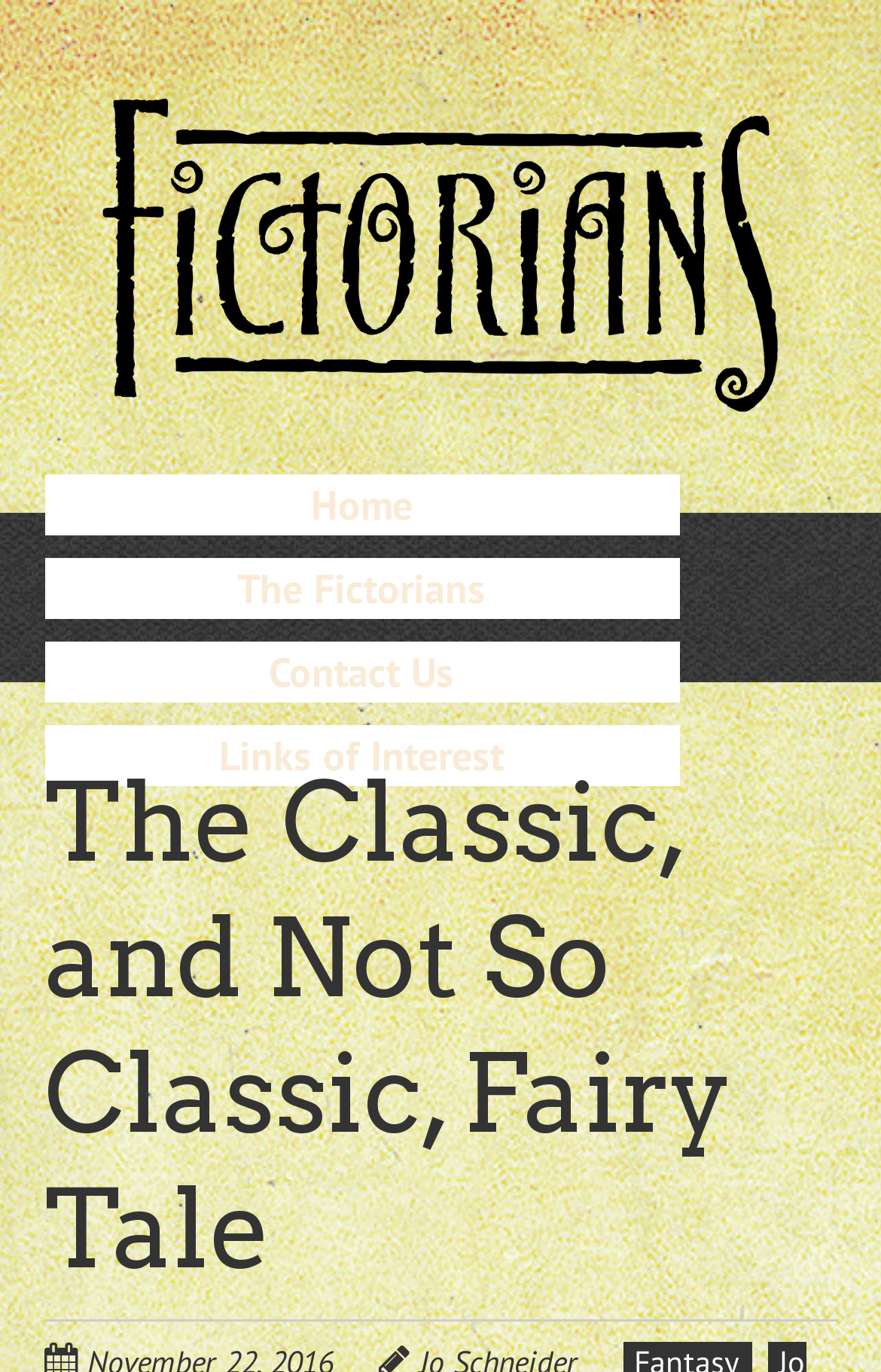How many menu items are there?
Answer the question with detailed information derived from the image.

I counted the number of links under the 'Menu' heading, which are 'Home', 'The Fictorians', 'Contact Us', and 'Links of Interest', so there are 4 menu items.